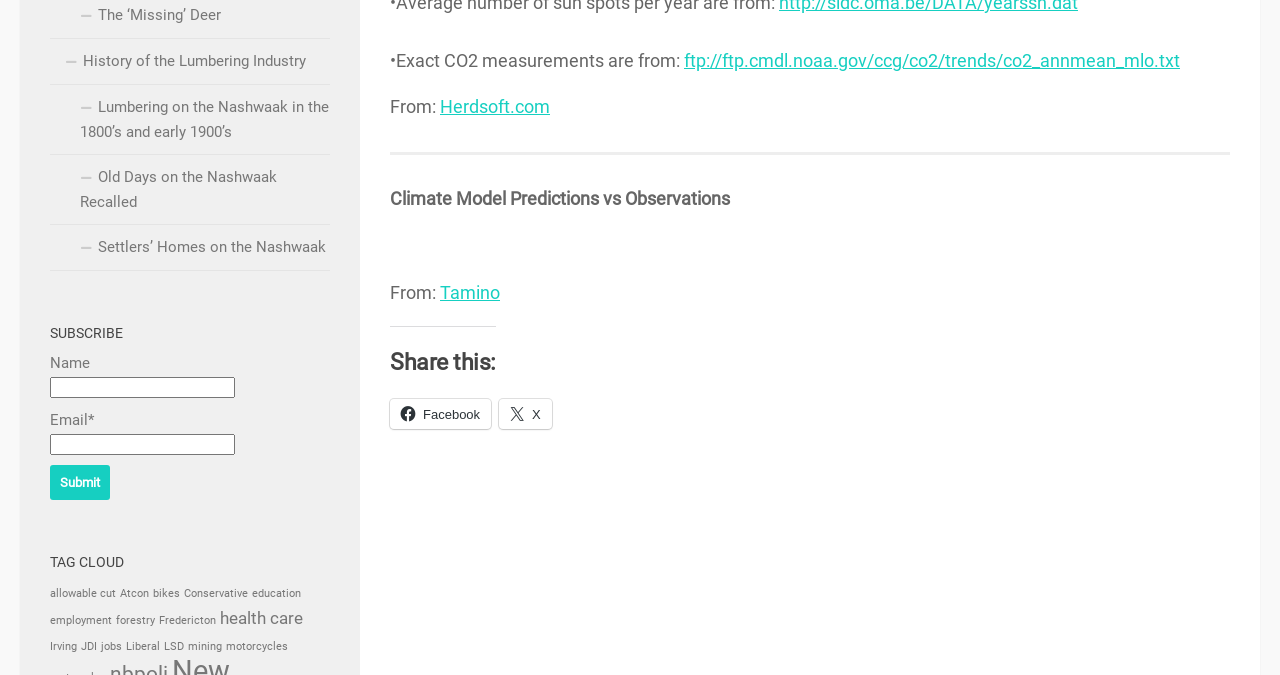Please find the bounding box coordinates of the element's region to be clicked to carry out this instruction: "Click on the 'Herdsoft.com' link".

[0.344, 0.143, 0.43, 0.174]